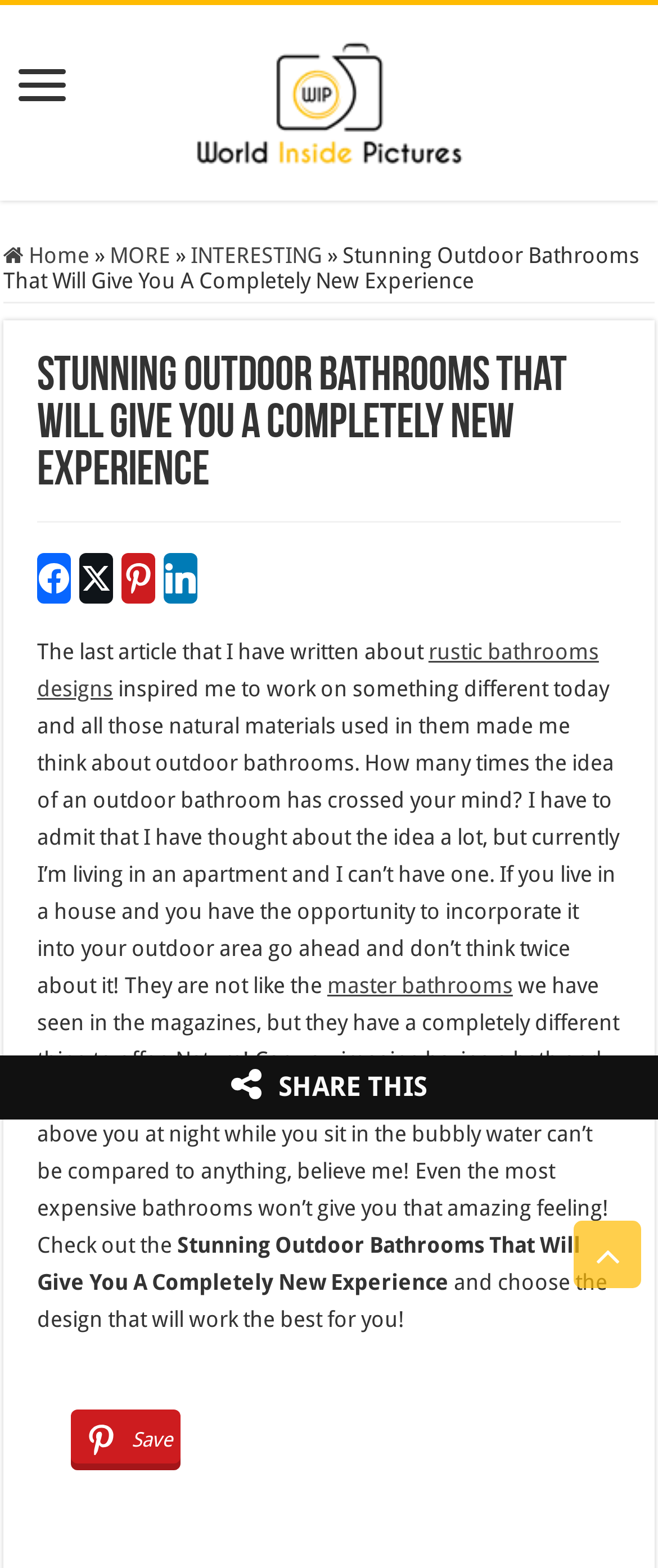Explain the features and main sections of the webpage comprehensively.

This webpage is about stunning outdoor bathrooms that offer a unique experience. At the top, there is a heading that reads "World inside pictures" with a link and an image below it. To the left of the heading, there are links to "Home", "MORE", and "INTERESTING". 

Below the heading, there is a title "Stunning Outdoor Bathrooms That Will Give You A Completely New Experience" with a heading tag. This title is followed by a paragraph of text that discusses the idea of outdoor bathrooms, inspired by rustic bathroom designs. The text describes the benefits of having an outdoor bathroom, such as enjoying nature and watching the stars while taking a bath.

To the right of the title, there are social media links to share the article on Facebook, Twitter, Pinterest, and LinkedIn. Below the text, there is a link to "rustic bathrooms designs" and another link to "master bathrooms". 

At the bottom of the page, there is a call-to-action to "Save" the design that works best for the reader. Additionally, there is a "Scroll To Top" button and a "SHARE THIS" text in the bottom right corner.